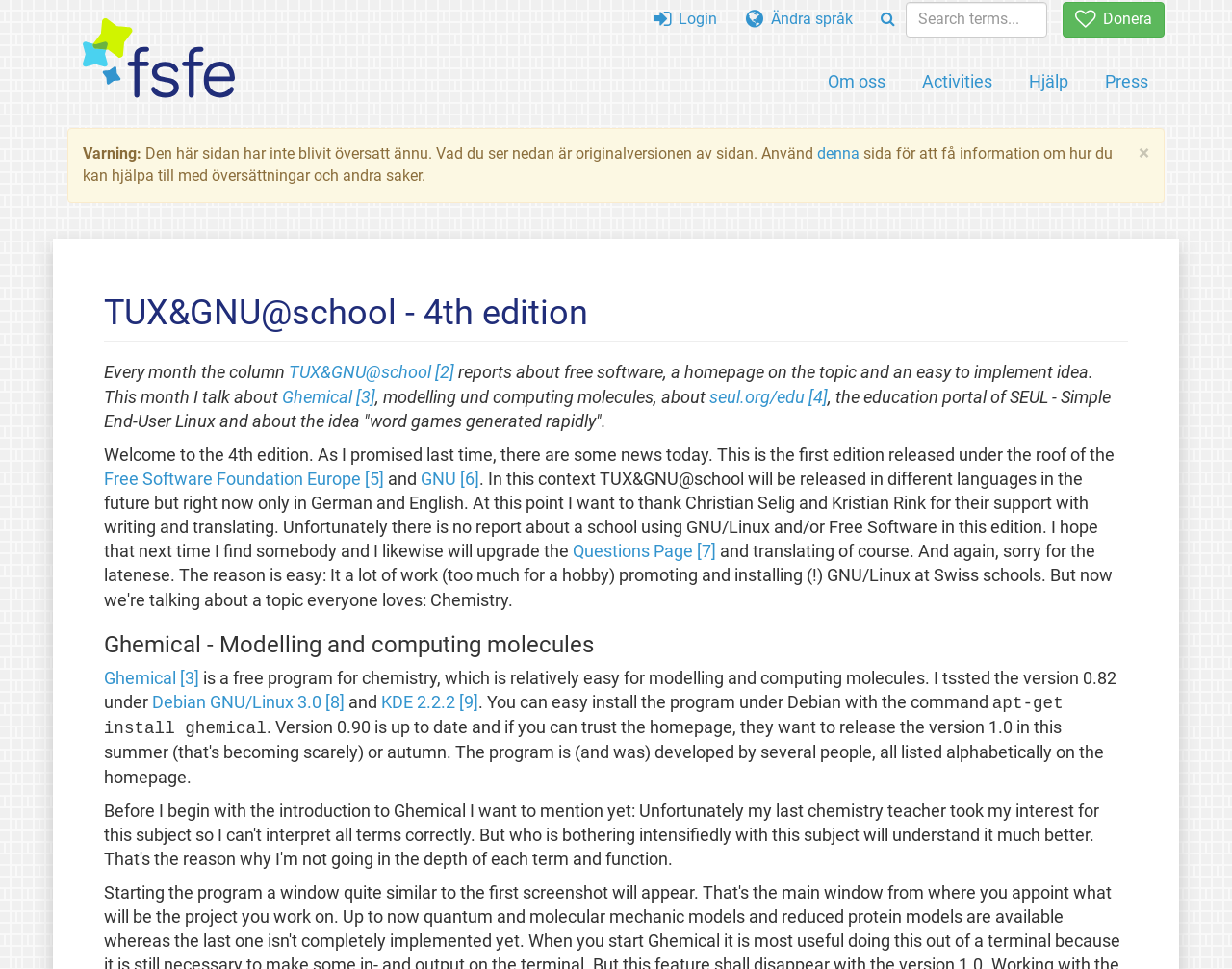What is the command to install Ghemical under Debian?
Using the visual information, answer the question in a single word or phrase.

apt-get install ghemical